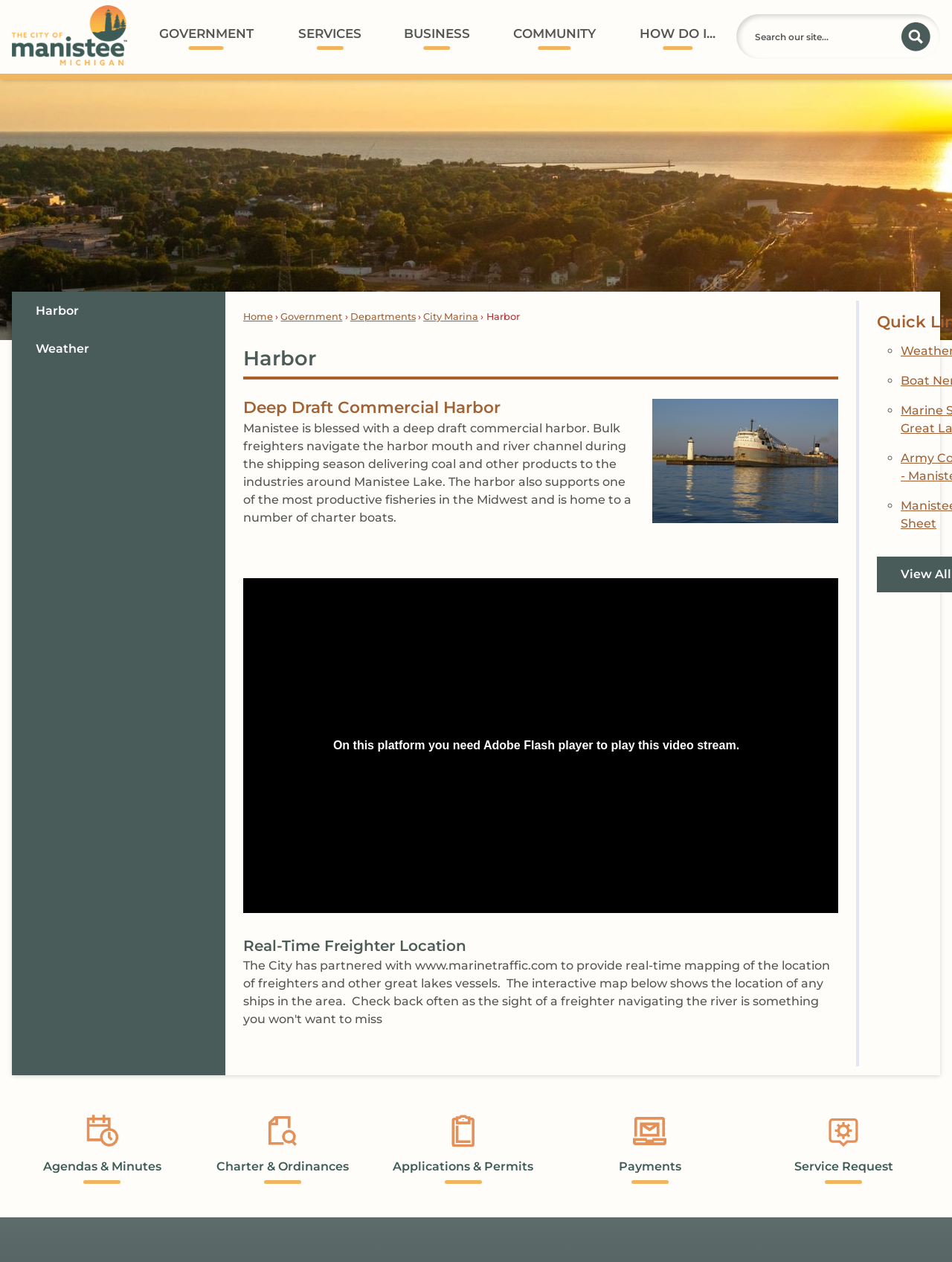Specify the bounding box coordinates of the area that needs to be clicked to achieve the following instruction: "Check real-time freighter location".

[0.255, 0.741, 0.88, 0.758]